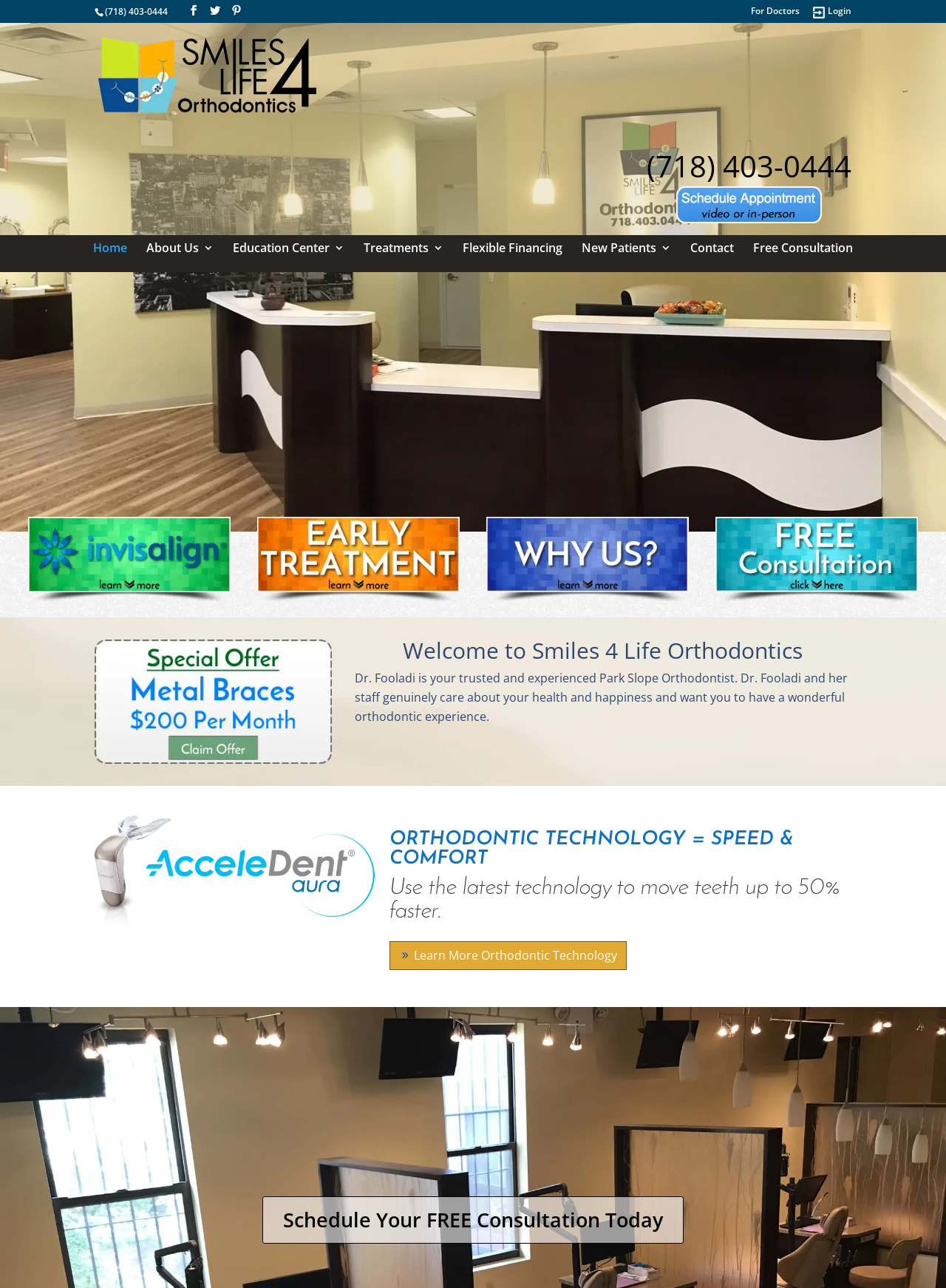Utilize the details in the image to thoroughly answer the following question: What is the name of the orthodontic technology mentioned on the webpage?

I found the name of the orthodontic technology by looking at the images on the webpage, where it shows an image with the text 'AccelDent Aura'.